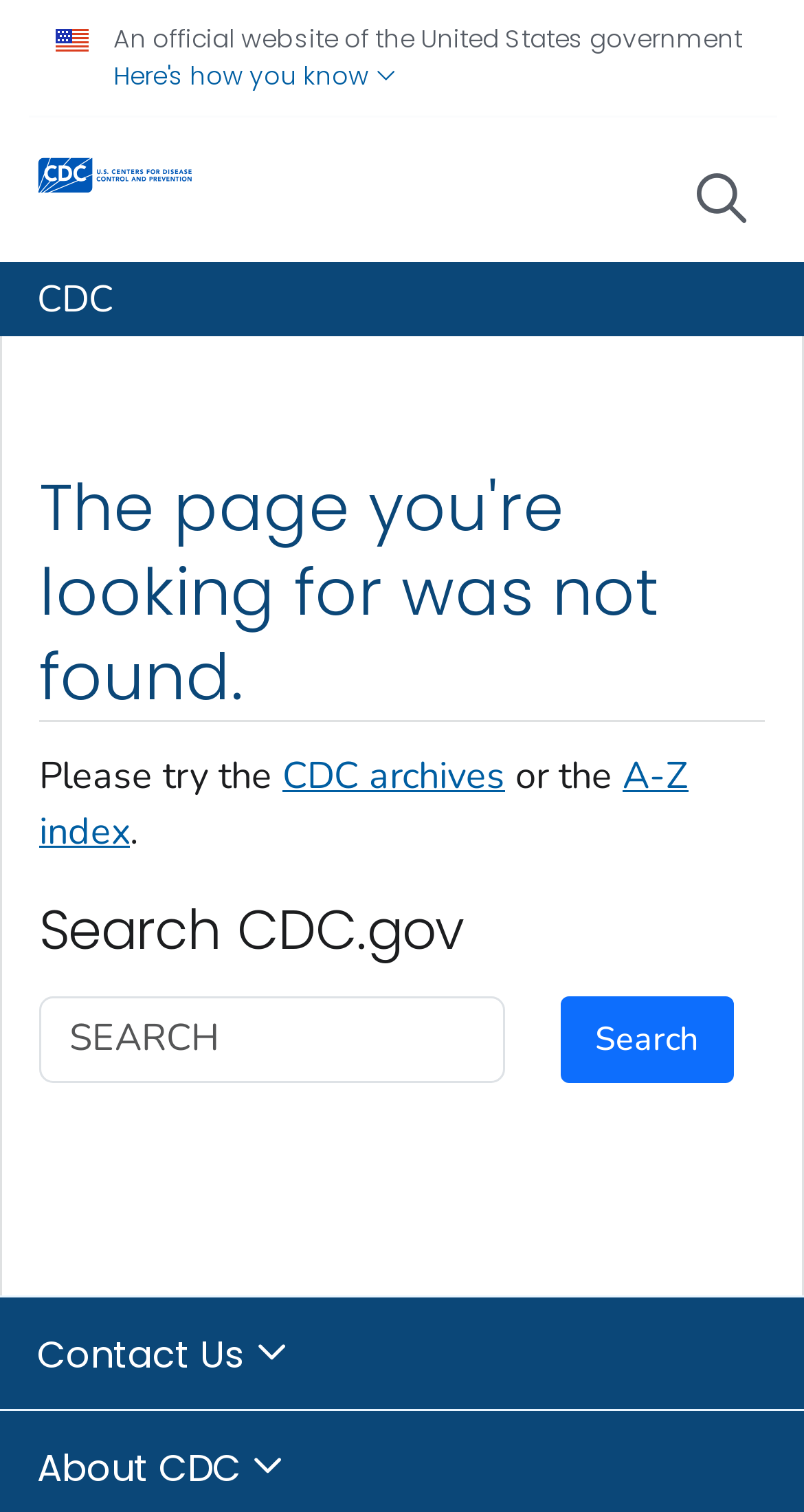What is the contact information section?
Look at the image and provide a short answer using one word or a phrase.

Contact Us